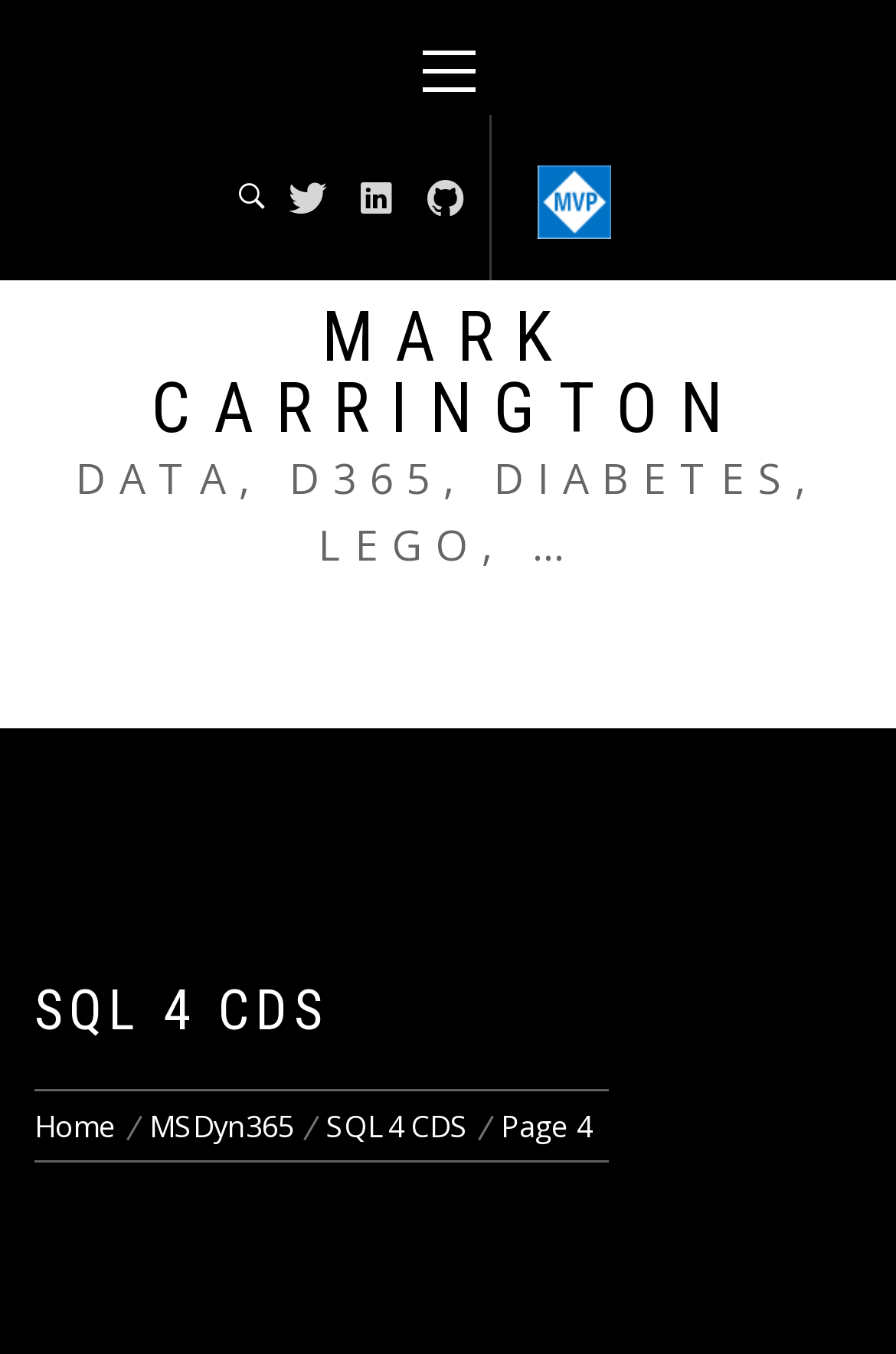What is the name of the blog or website?
Provide a detailed and well-explained answer to the question.

The name of the blog or website can be found in the heading element with the text 'SQL 4 CDS' located at the top of the page, which suggests that the name of the blog or website is SQL 4 CDS.